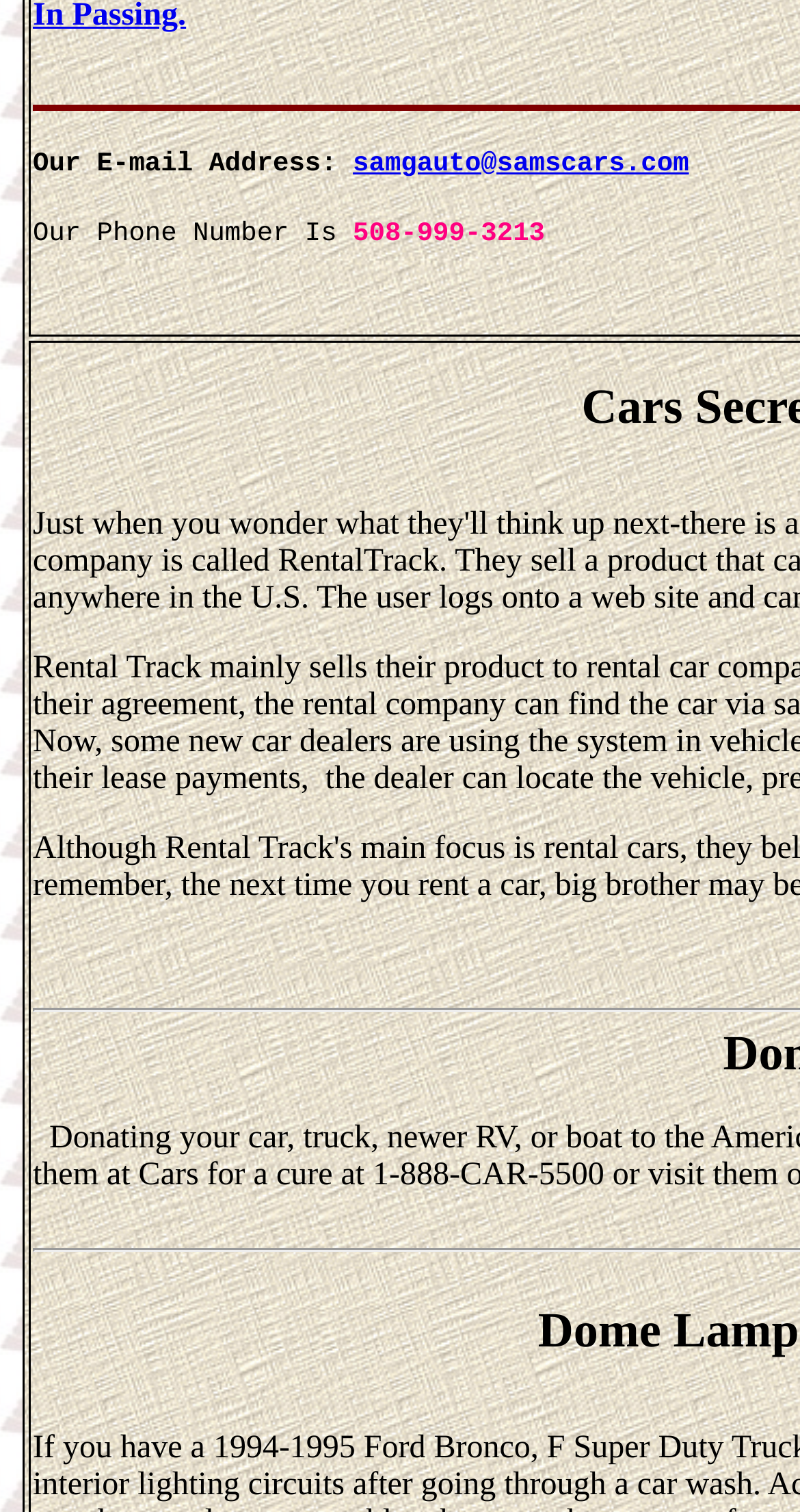Provide the bounding box coordinates of the HTML element this sentence describes: "samgauto@samscars.com". The bounding box coordinates consist of four float numbers between 0 and 1, i.e., [left, top, right, bottom].

[0.441, 0.097, 0.861, 0.117]